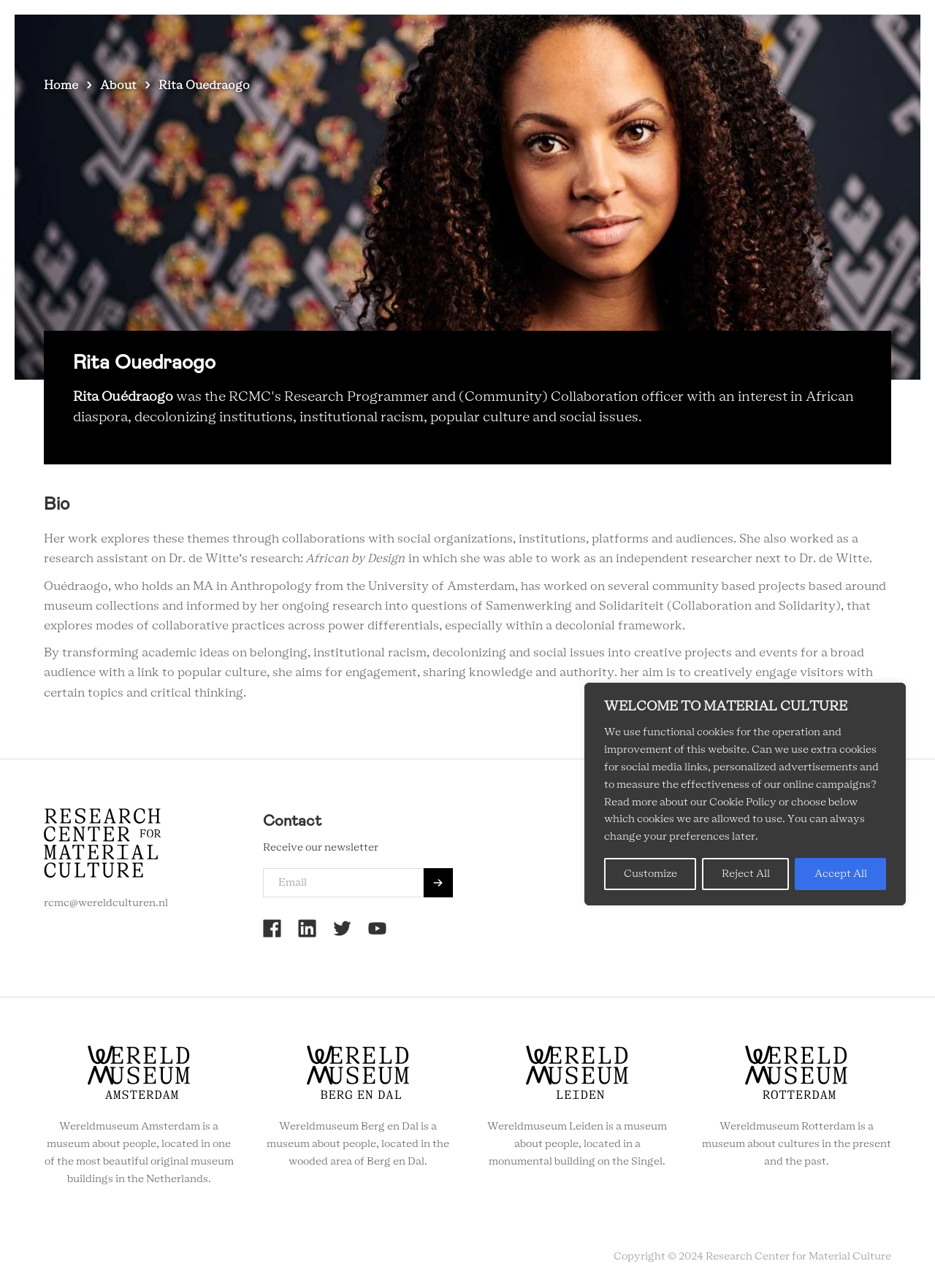Locate the bounding box coordinates of the clickable area needed to fulfill the instruction: "Click the Home link".

[0.07, 0.012, 0.129, 0.041]